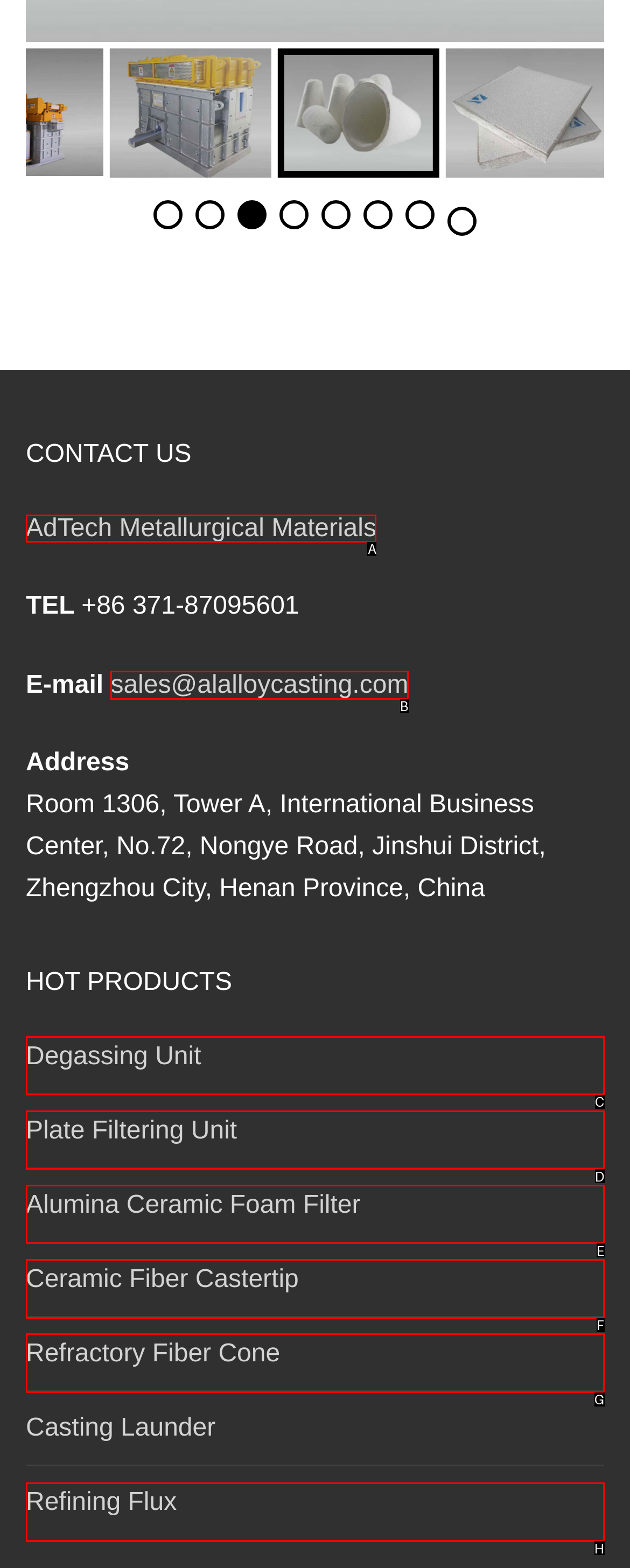Indicate which HTML element you need to click to complete the task: Contact via sales@alalloycasting.com. Provide the letter of the selected option directly.

B